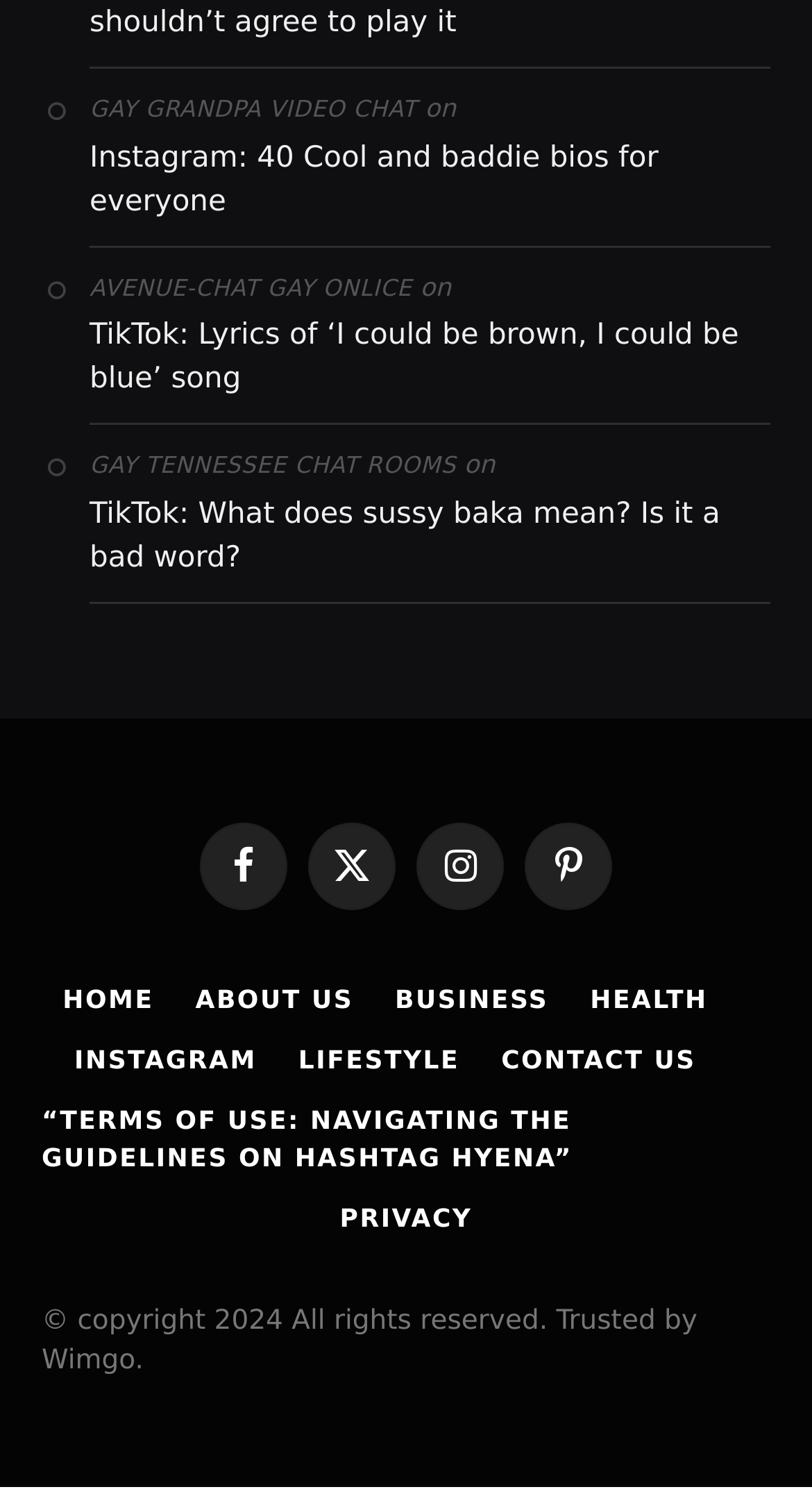How many social media links are available?
Refer to the image and answer the question using a single word or phrase.

4